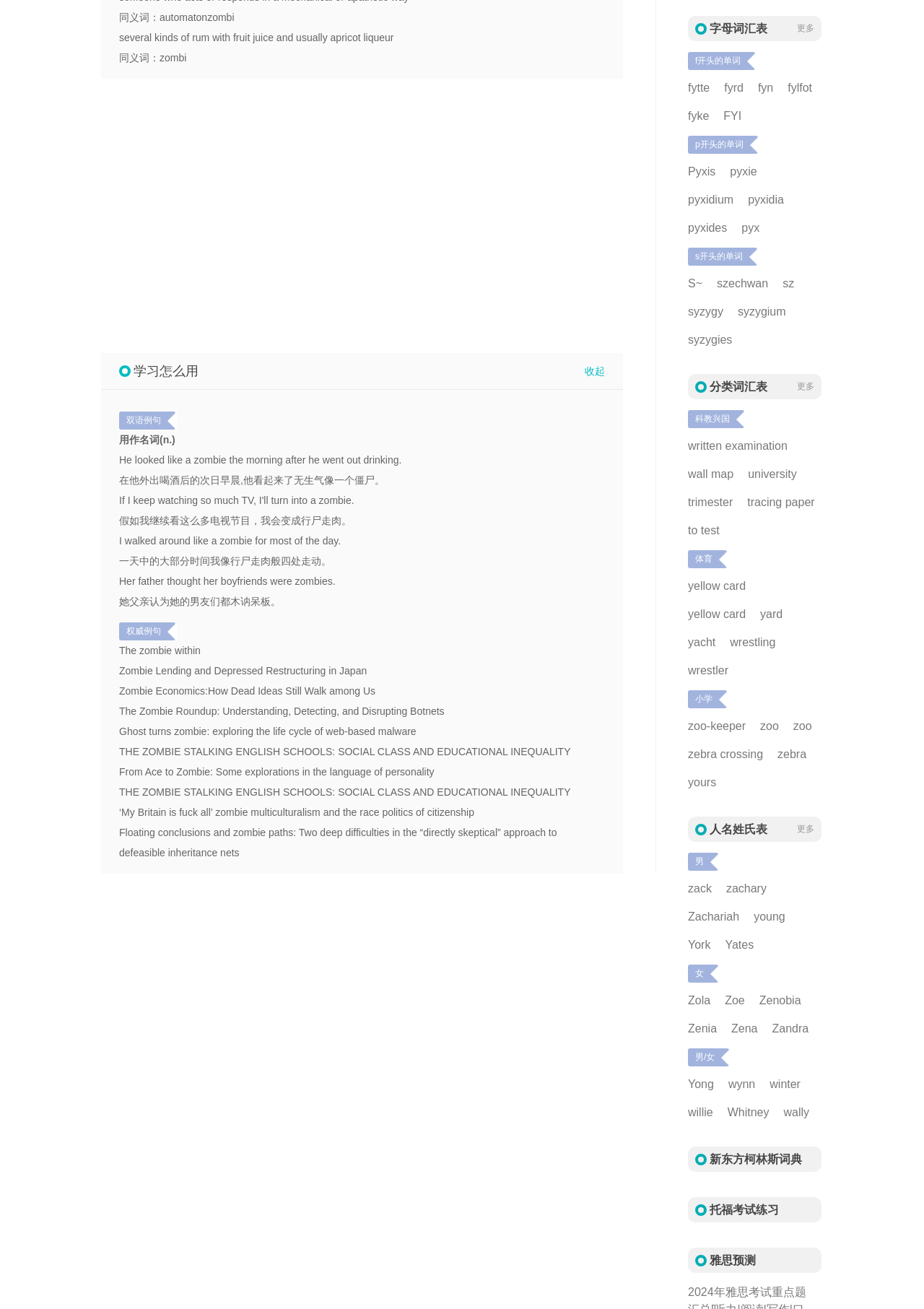Highlight the bounding box coordinates of the element you need to click to perform the following instruction: "click the '更多' link."

[0.862, 0.012, 0.889, 0.031]